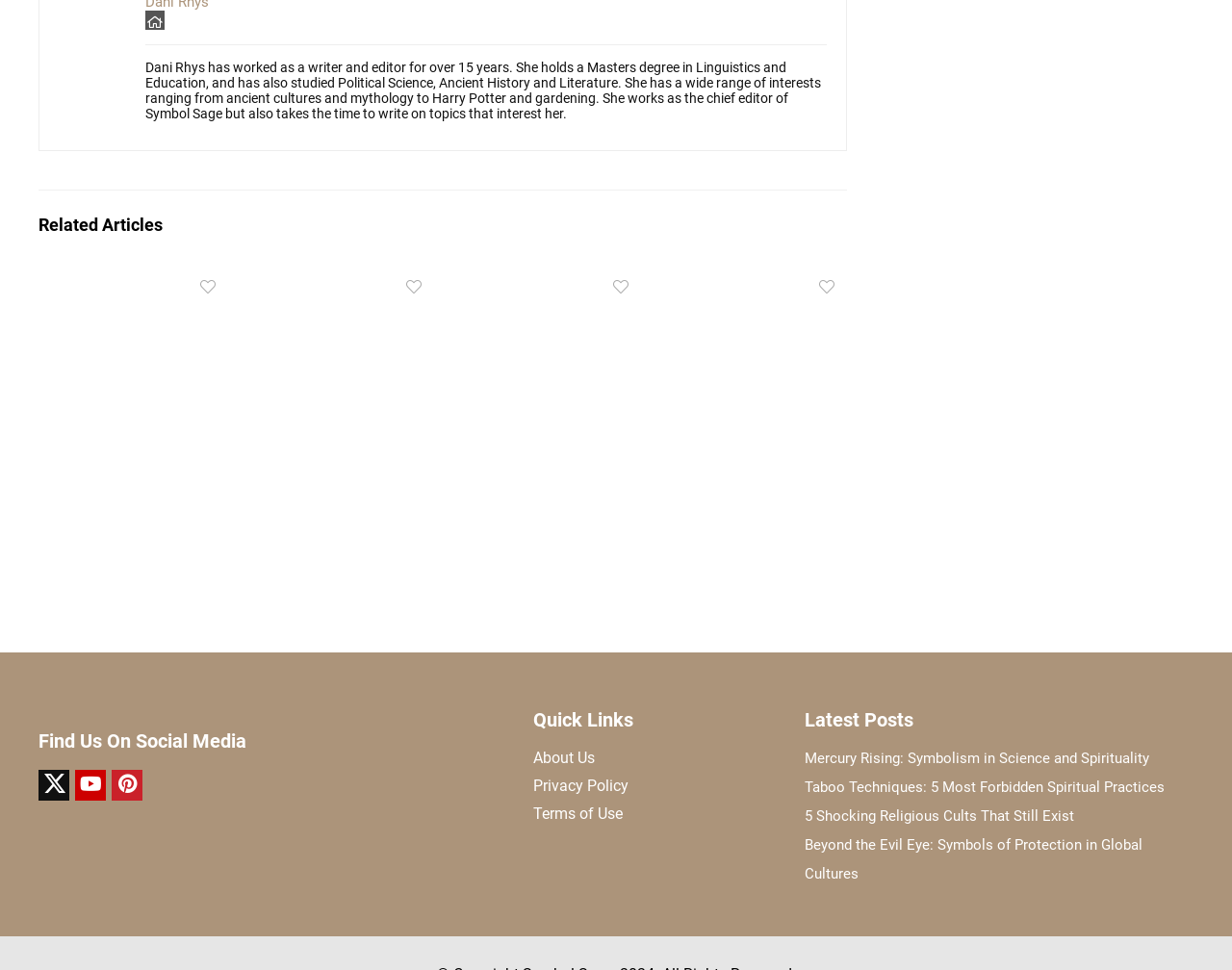Give a concise answer using one word or a phrase to the following question:
How many social media links are shown?

3